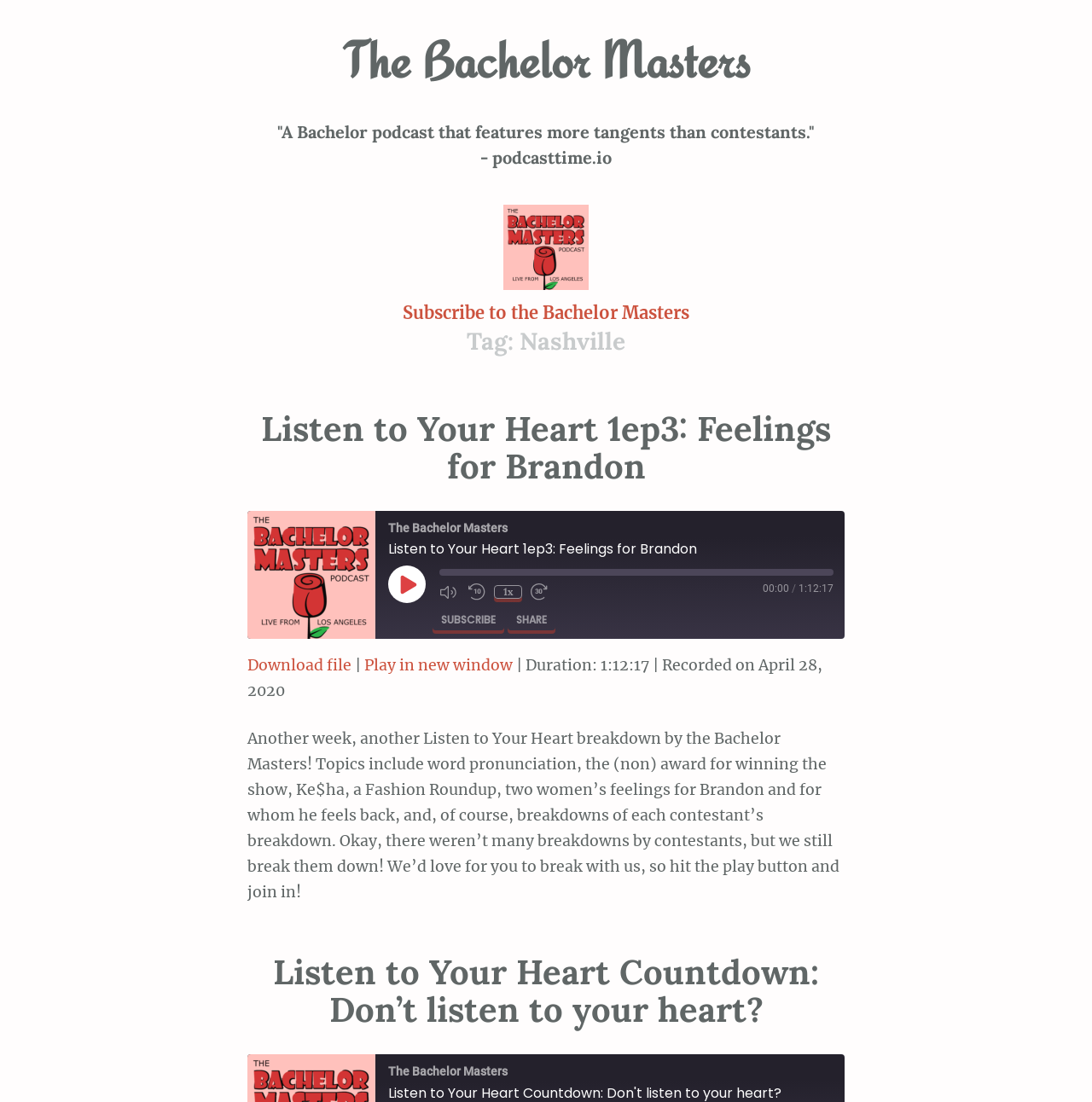Utilize the information from the image to answer the question in detail:
What is the purpose of the 'Subscribe to the Bachelor Masters' button?

The purpose of the 'Subscribe to the Bachelor Masters' button can be inferred from its text and position on the webpage. It is likely that clicking this button will allow users to subscribe to the podcast, receiving updates and new episodes.